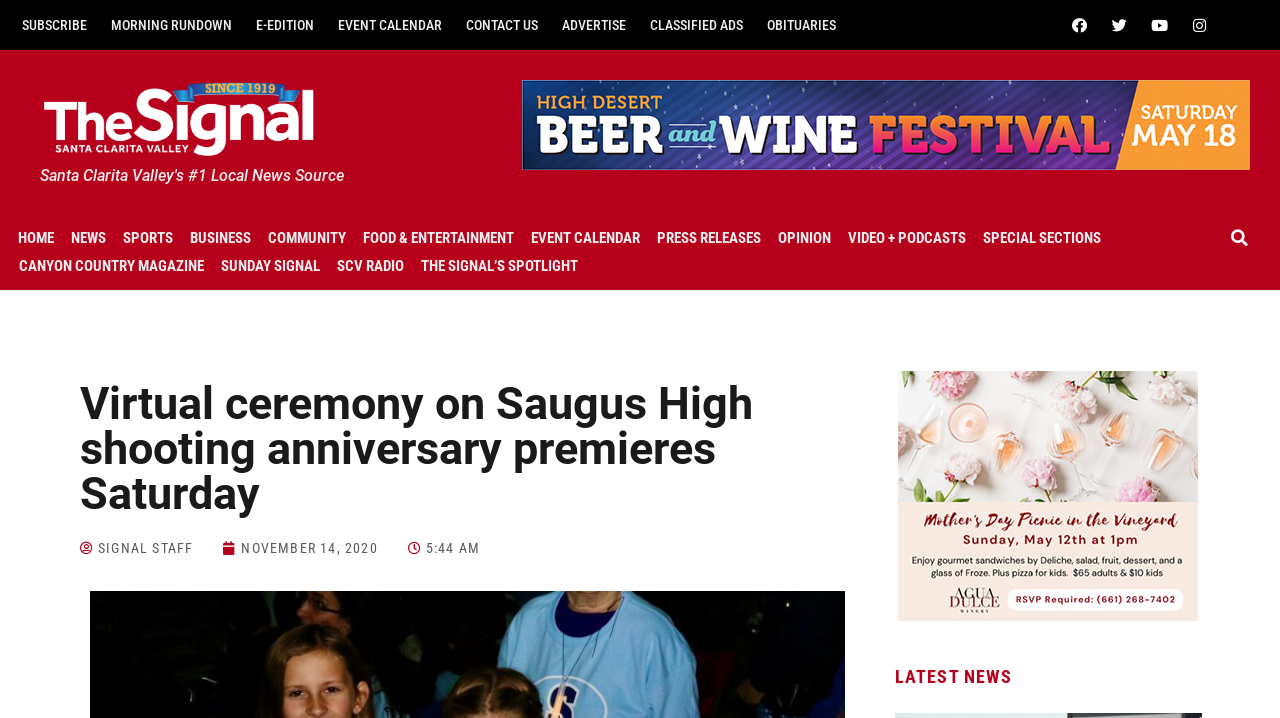Use a single word or phrase to answer the question:
What is the category of the article?

NEWS